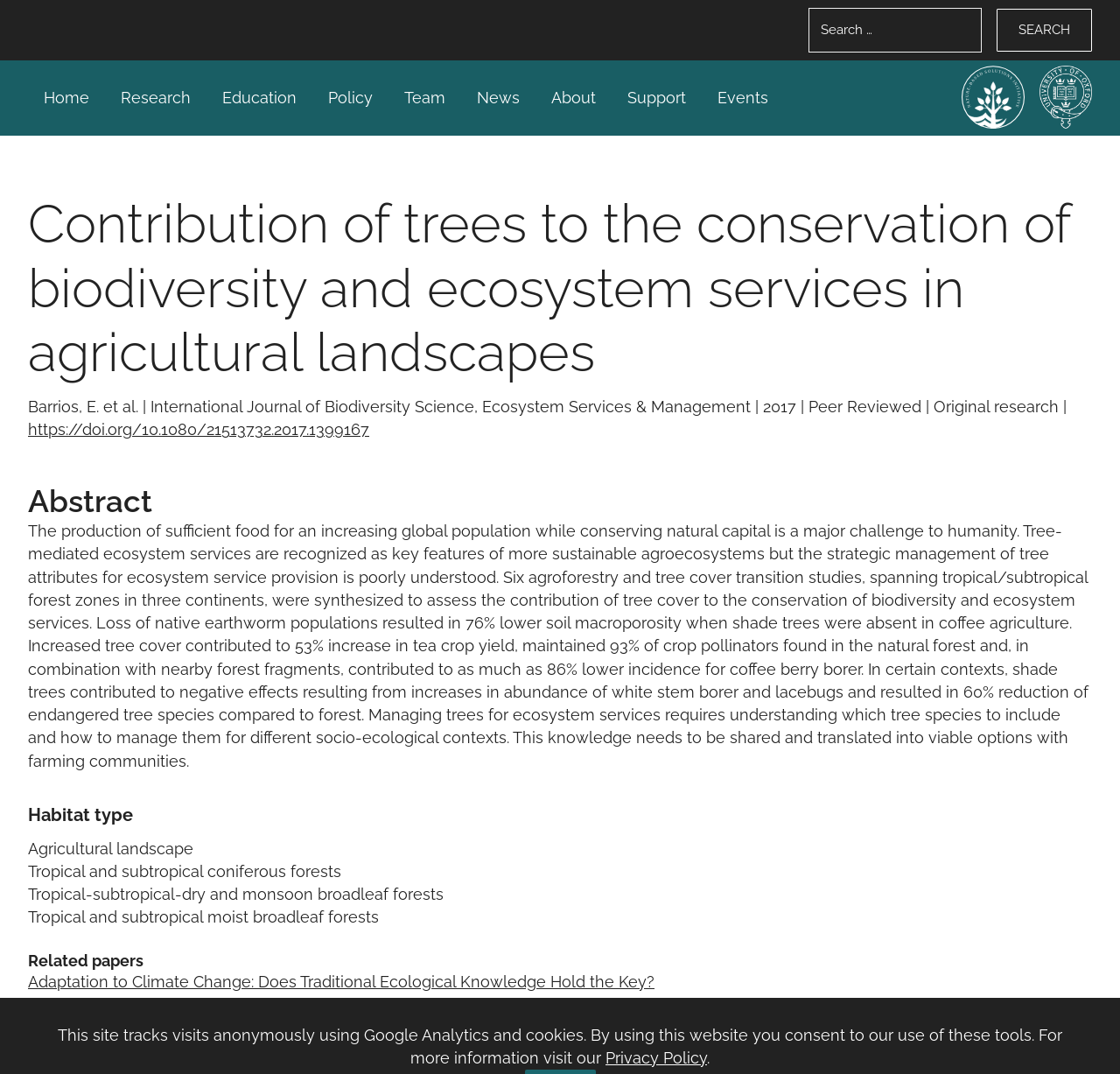Locate the bounding box coordinates of the element to click to perform the following action: 'Go to Home page'. The coordinates should be given as four float values between 0 and 1, in the form of [left, top, right, bottom].

[0.034, 0.078, 0.084, 0.106]